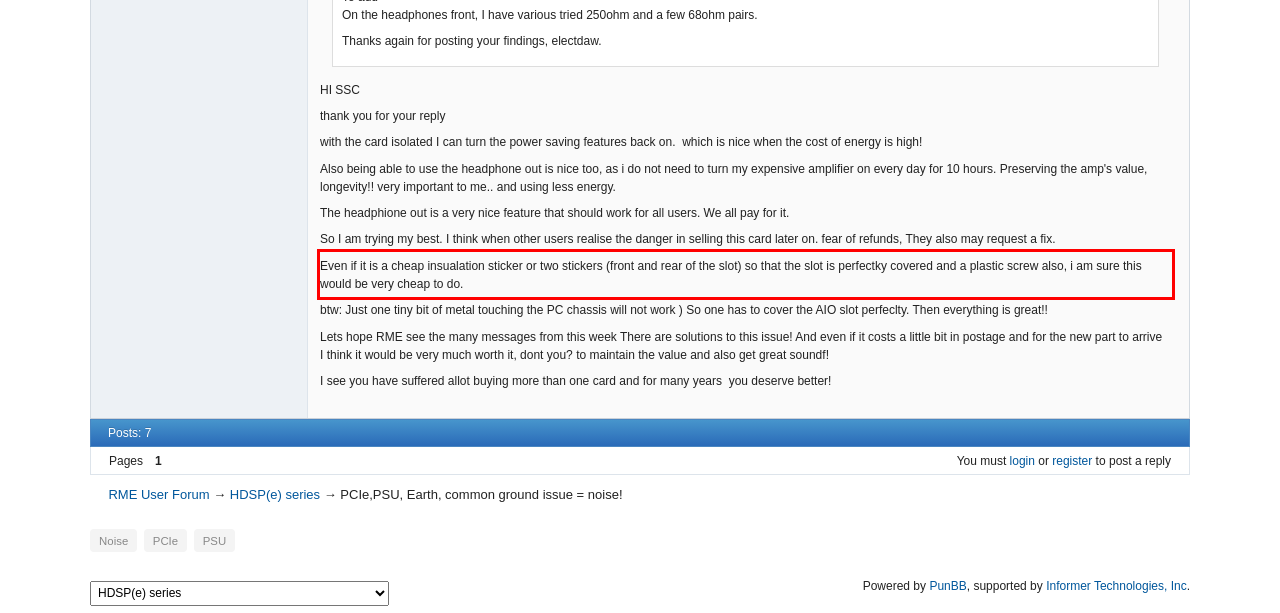You have a screenshot of a webpage, and there is a red bounding box around a UI element. Utilize OCR to extract the text within this red bounding box.

Even if it is a cheap insualation sticker or two stickers (front and rear of the slot) so that the slot is perfectky covered and a plastic screw also, i am sure this would be very cheap to do.